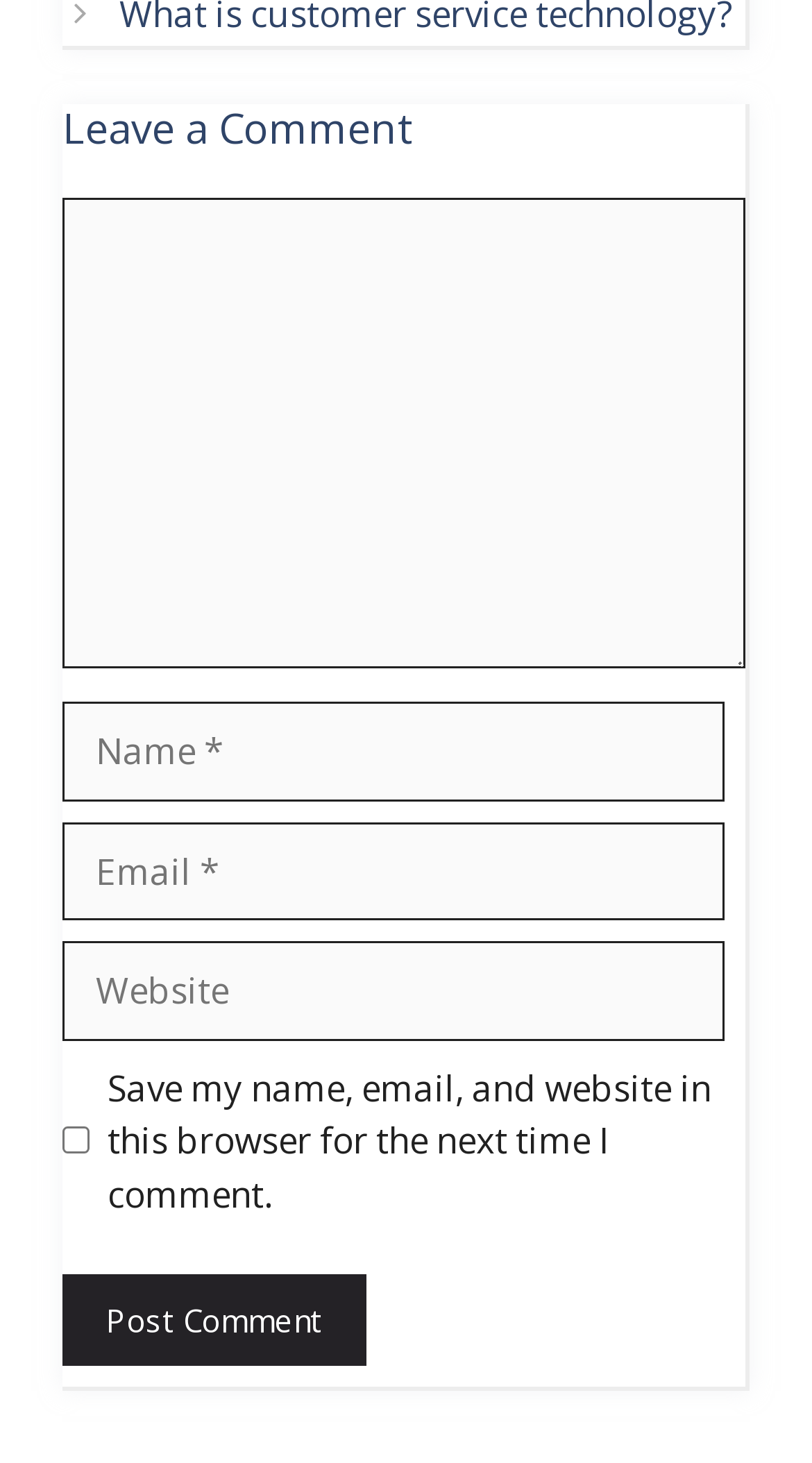Using the element description parent_node: Comment name="email" placeholder="Email *", predict the bounding box coordinates for the UI element. Provide the coordinates in (top-left x, top-left y, bottom-right x, bottom-right y) format with values ranging from 0 to 1.

[0.077, 0.562, 0.892, 0.629]